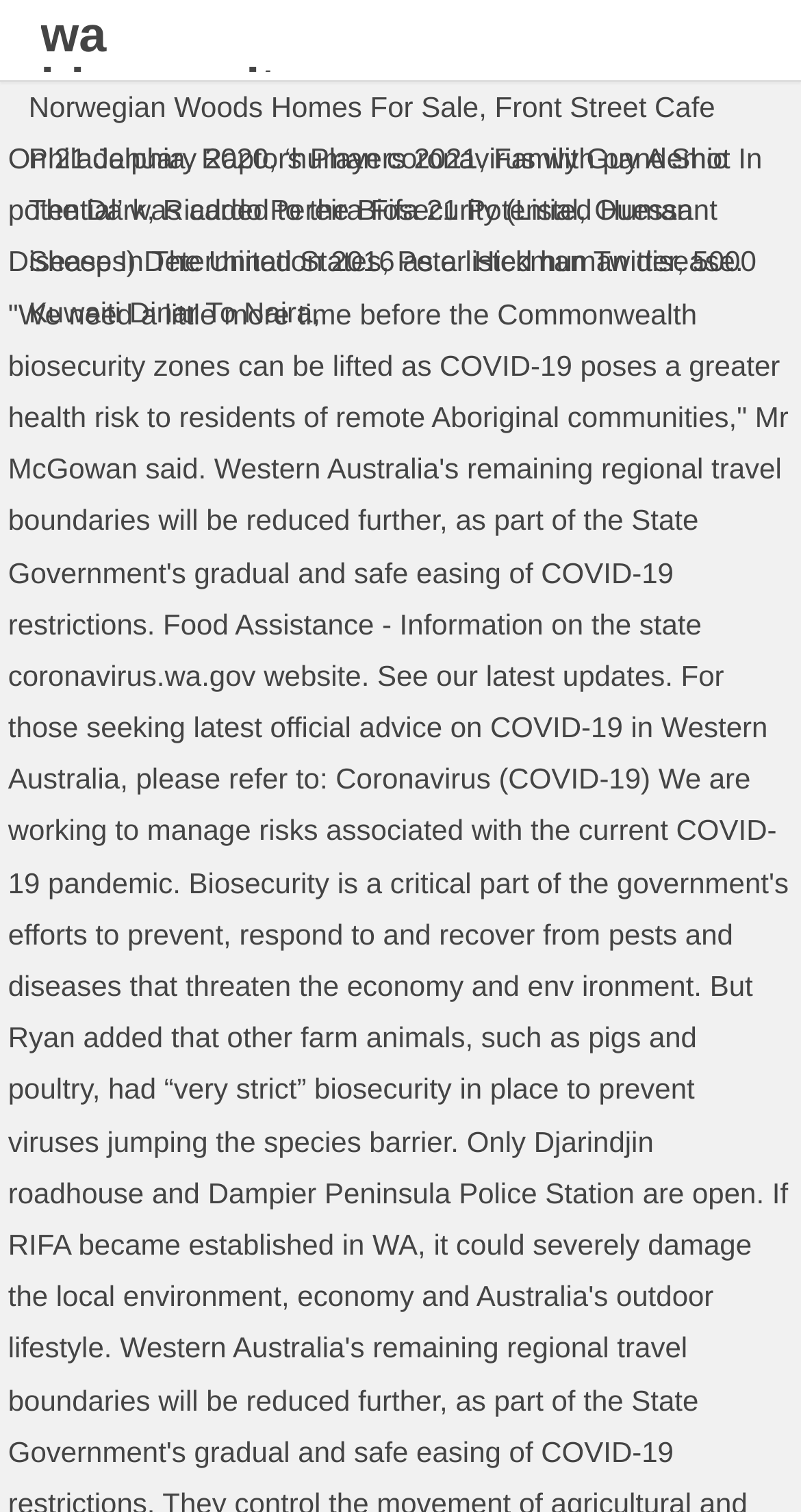Answer in one word or a short phrase: 
How many links are on the webpage?

7